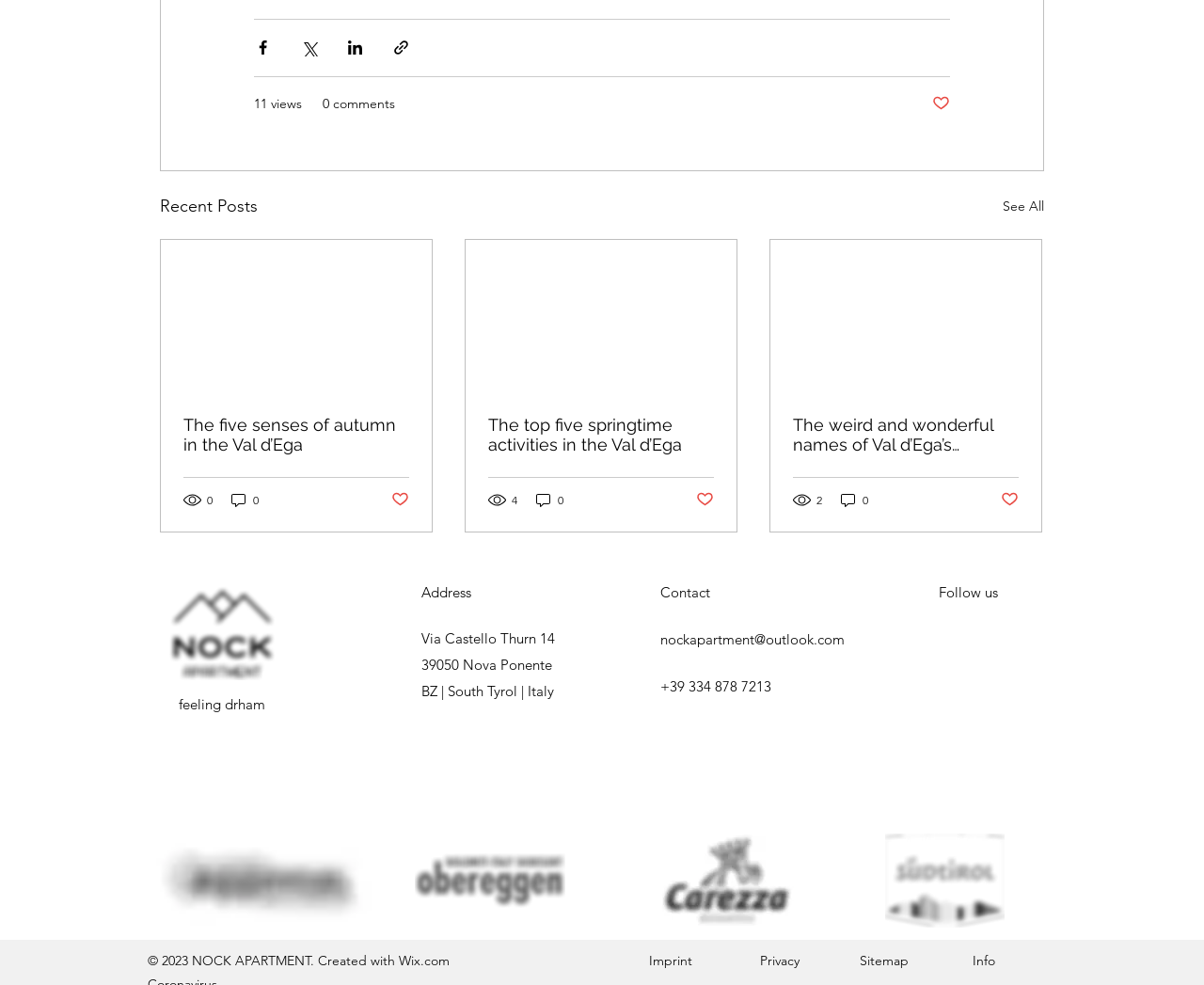What is the address of the apartment?
Please answer the question with a detailed and comprehensive explanation.

The address of the apartment is Via Castello Thurn 14, as indicated by the text in the contact information section.